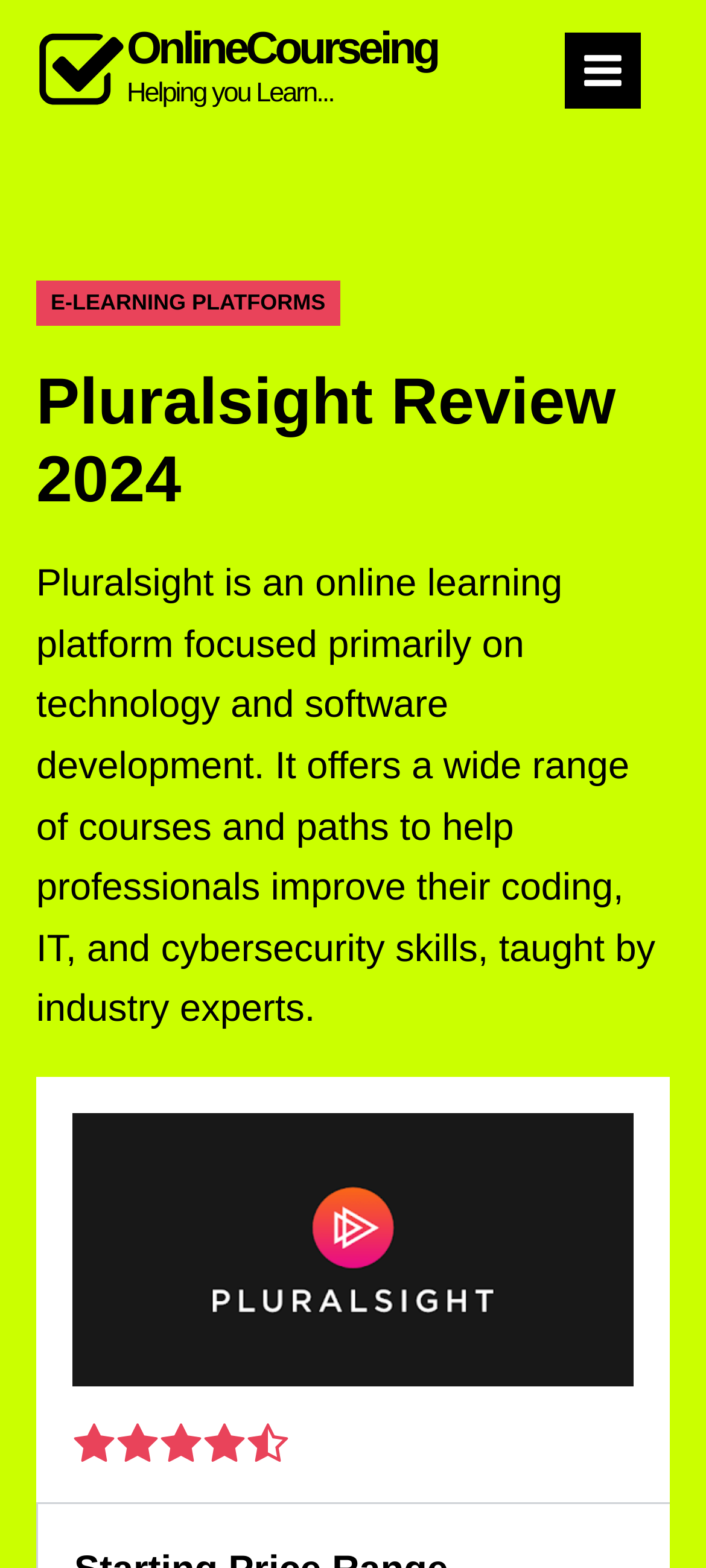Give an in-depth explanation of the webpage layout and content.

The webpage is about Pluralsight, an online learning platform. At the top left, there is a link "OnlineCourseing Helping you Learn..." with a check-square-o icon next to it. Below this link, there is a heading "Pluralsight Review 2024". 

To the right of the link, there is an icon of bars. On the left side of the page, there is a heading "E-LEARNING PLATFORMS". 

Below the heading "Pluralsight Review 2024", there is a paragraph of text describing Pluralsight as an online learning platform focused on technology and software development, offering courses and paths to improve coding, IT, and cybersecurity skills.

On the right side of the page, there is an image of a Pluralsight autocad course. At the bottom of the page, there are five star icons, with four of them being full stars and one being half-empty, likely indicating a rating or review.